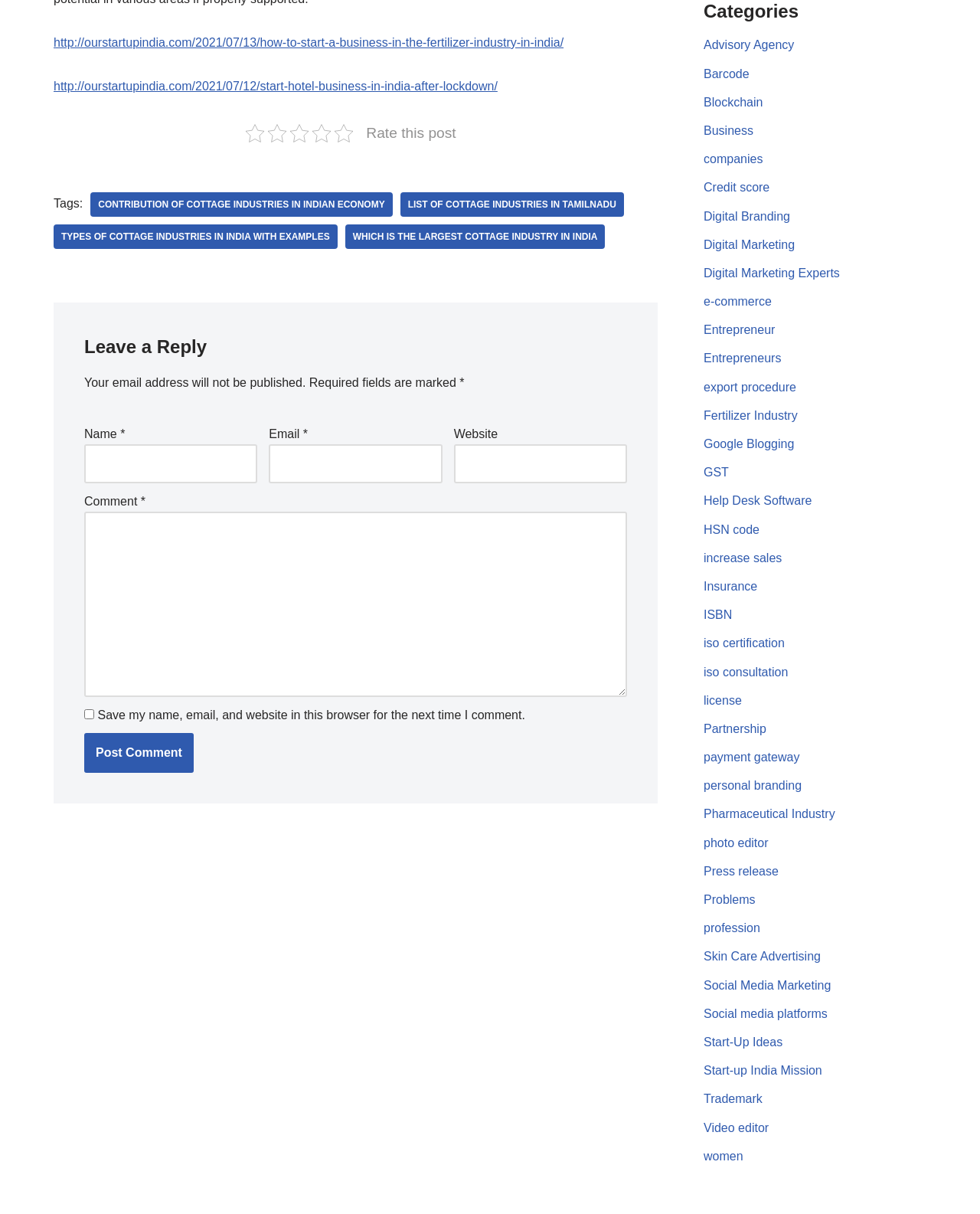Answer the question using only one word or a concise phrase: How many links are listed under the 'Categories' section?

38